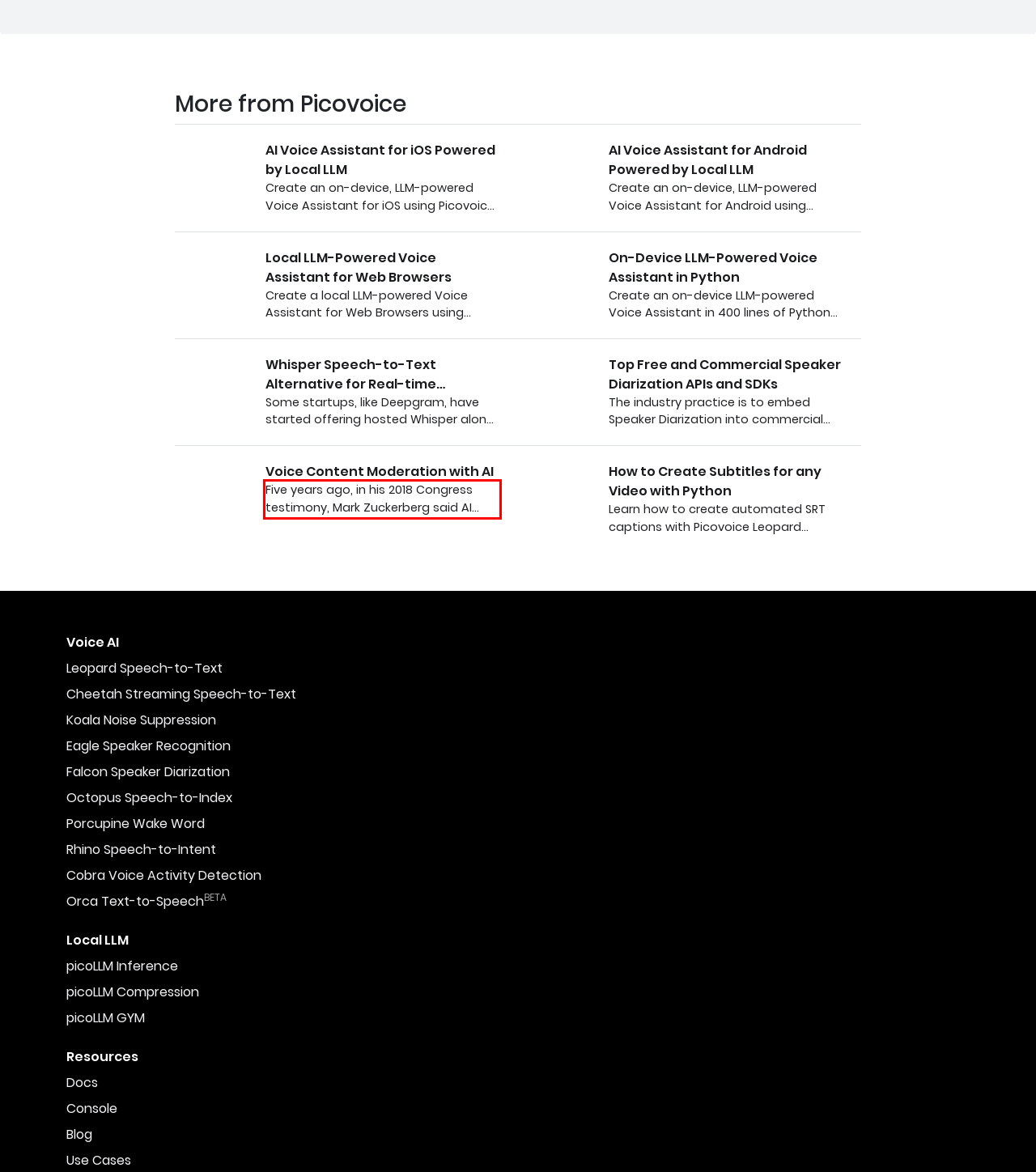Given a screenshot of a webpage with a red bounding box, extract the text content from the UI element inside the red bounding box.

Five years ago, in his 2018 Congress testimony, Mark Zuckerberg said AI would take a primary role in automatically detecting hate speech on ...